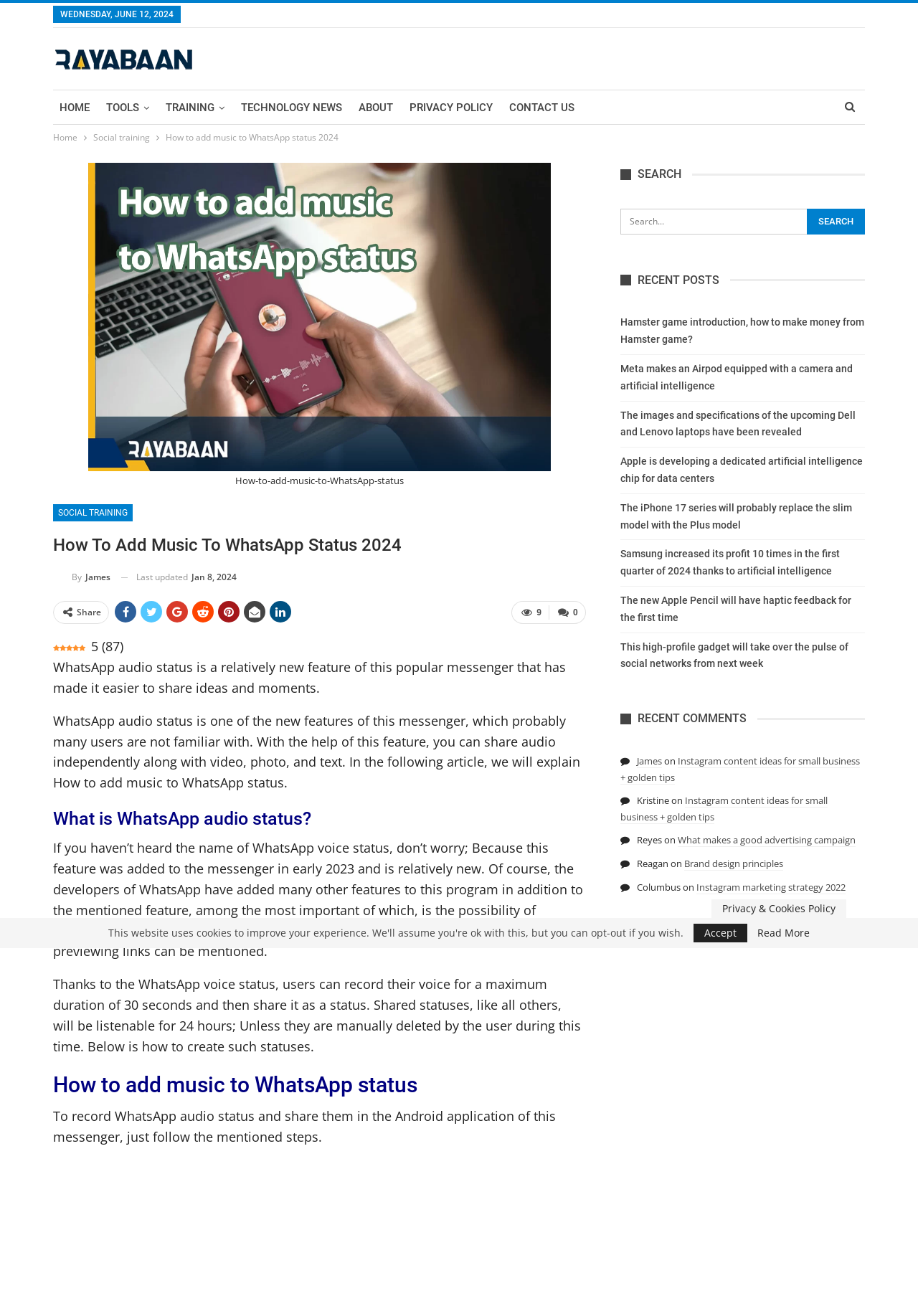Predict the bounding box for the UI component with the following description: "Brand design principles".

[0.745, 0.651, 0.853, 0.662]